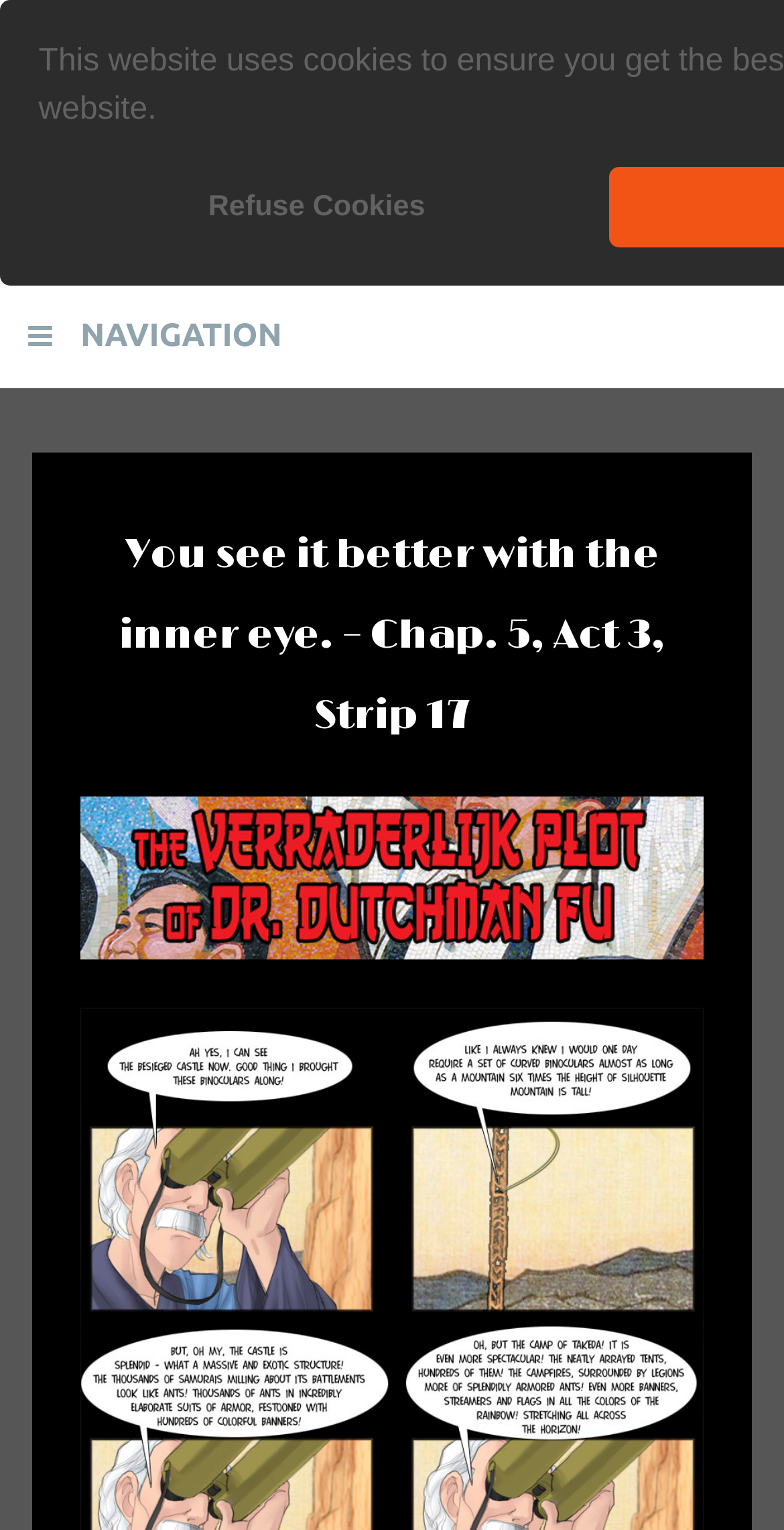Identify the bounding box of the HTML element described here: "Refuse Cookies". Provide the coordinates as four float numbers between 0 and 1: [left, top, right, bottom].

[0.049, 0.109, 0.759, 0.161]